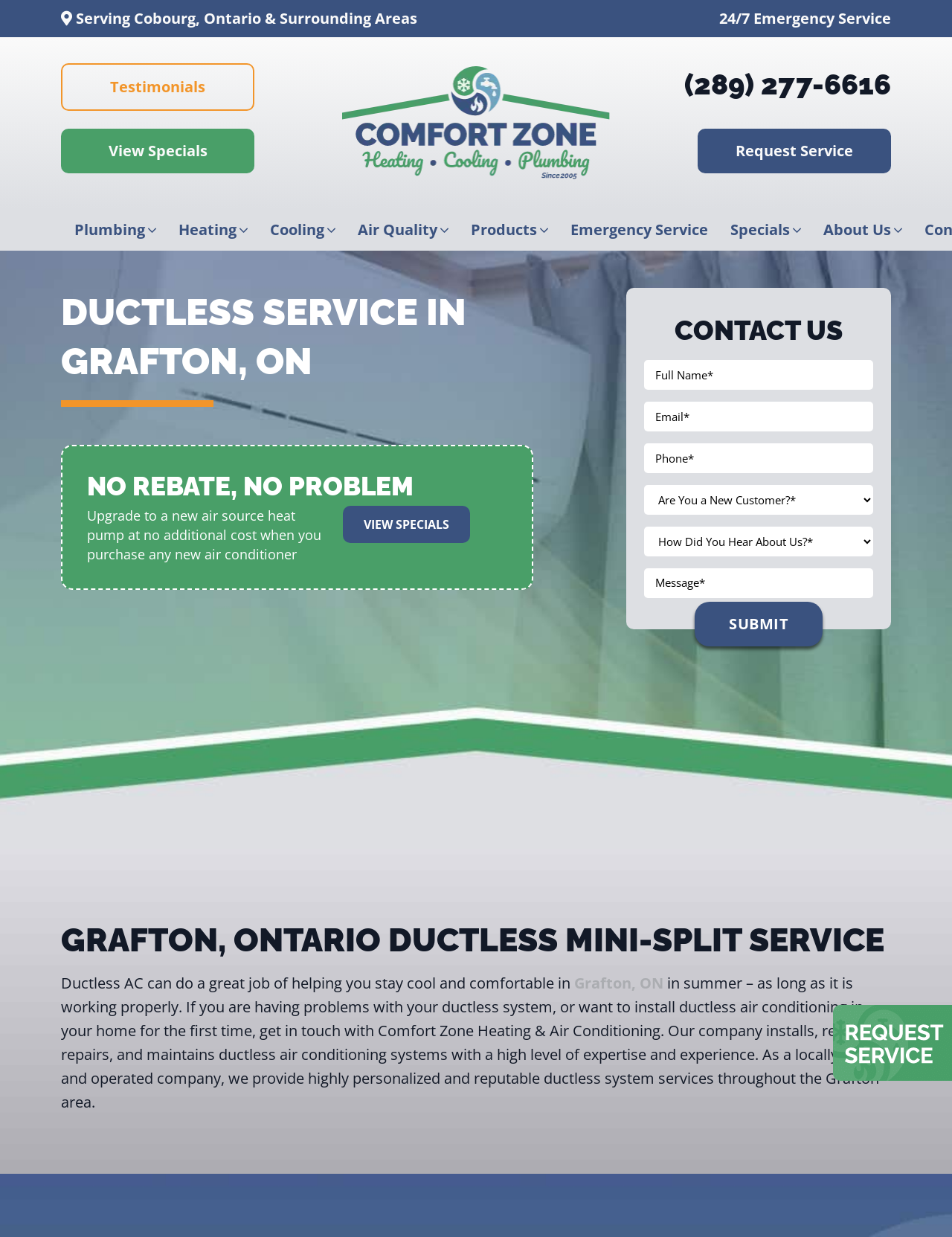Answer in one word or a short phrase: 
What is the company's phone number?

(289) 277-6616